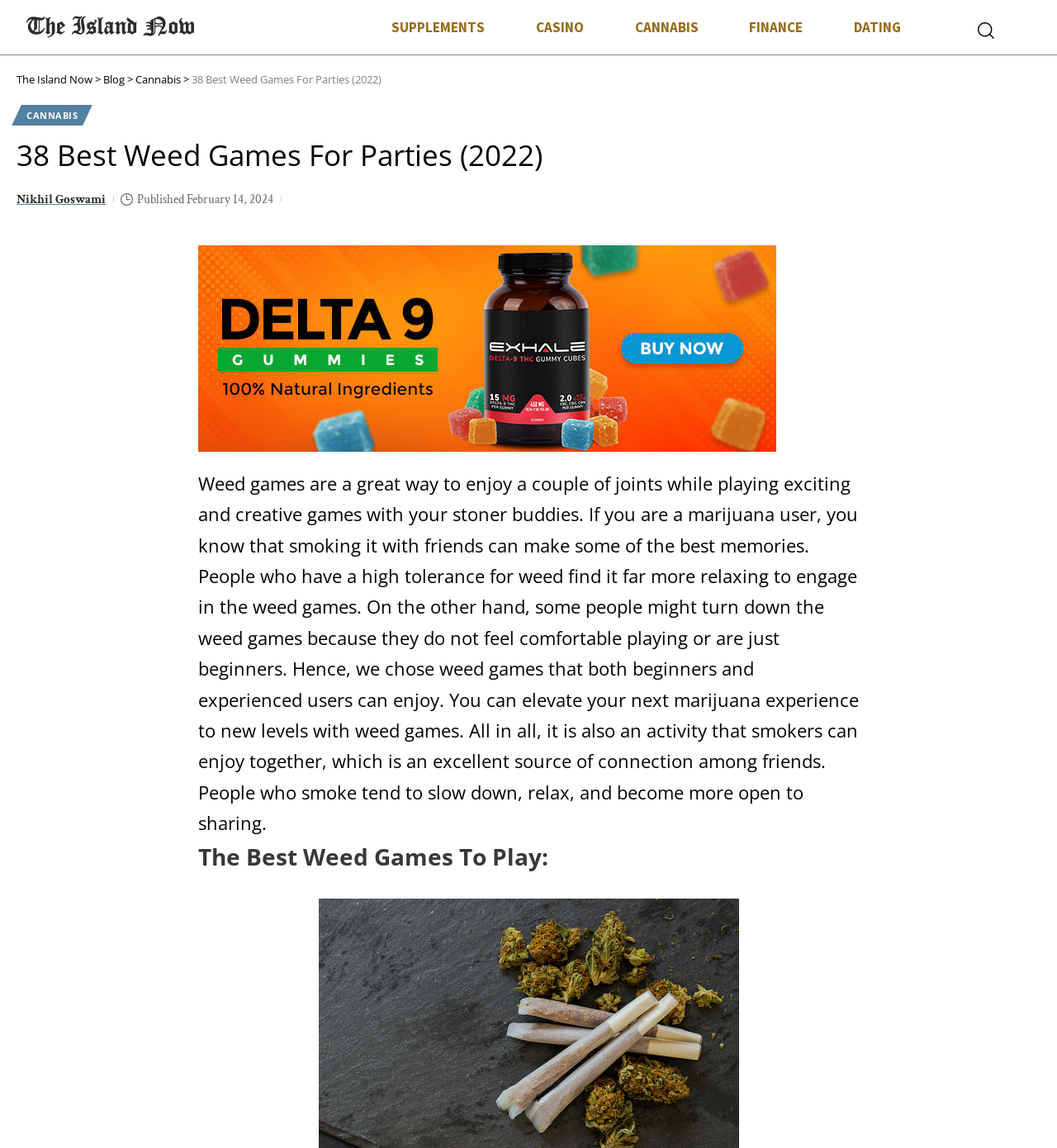Extract the main heading from the webpage content.

38 Best Weed Games For Parties (2022)